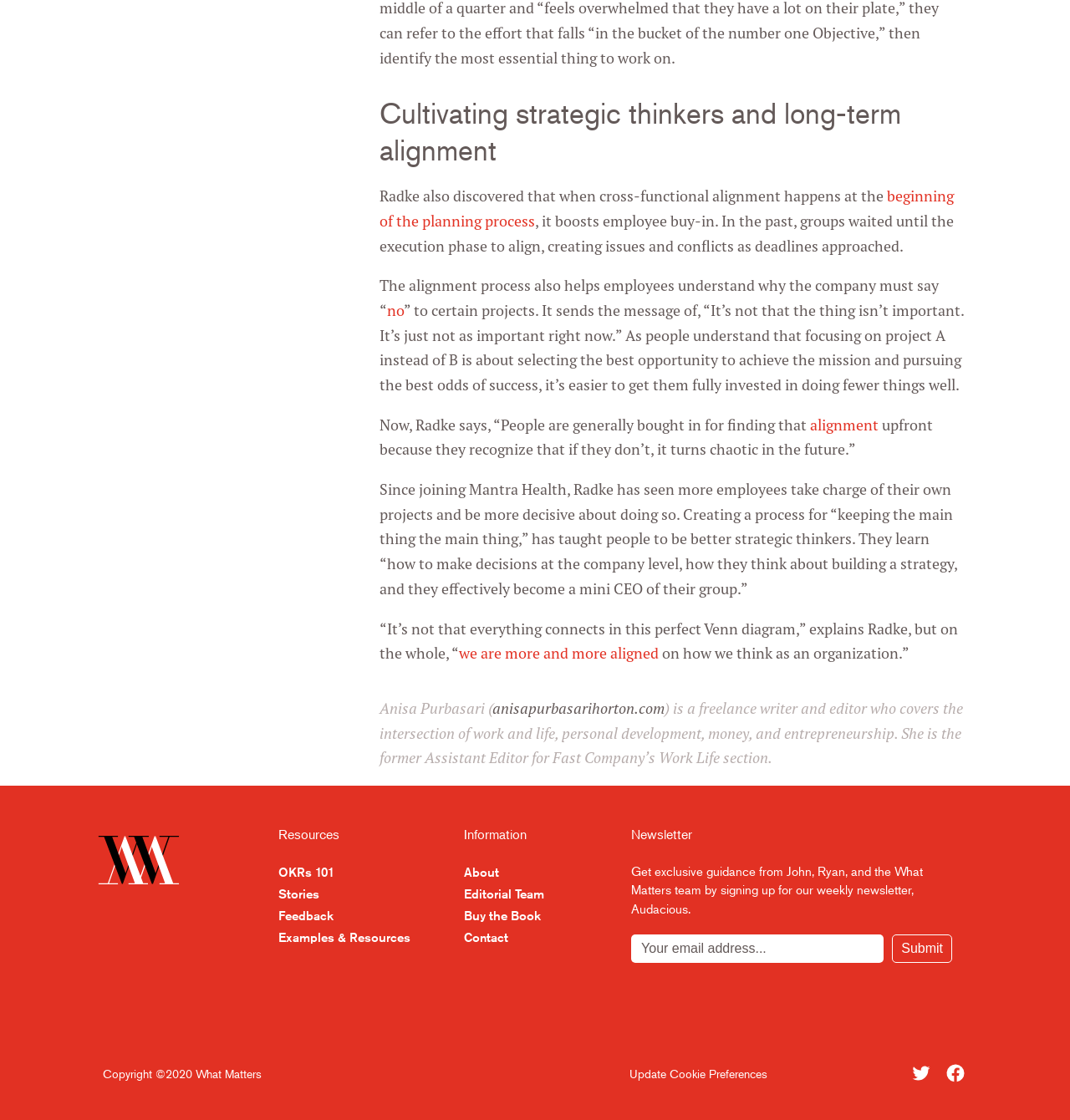Given the element description Update Cookie Preferences, predict the bounding box coordinates for the UI element in the webpage screenshot. The format should be (top-left x, top-left y, bottom-right x, bottom-right y), and the values should be between 0 and 1.

[0.588, 0.953, 0.717, 0.965]